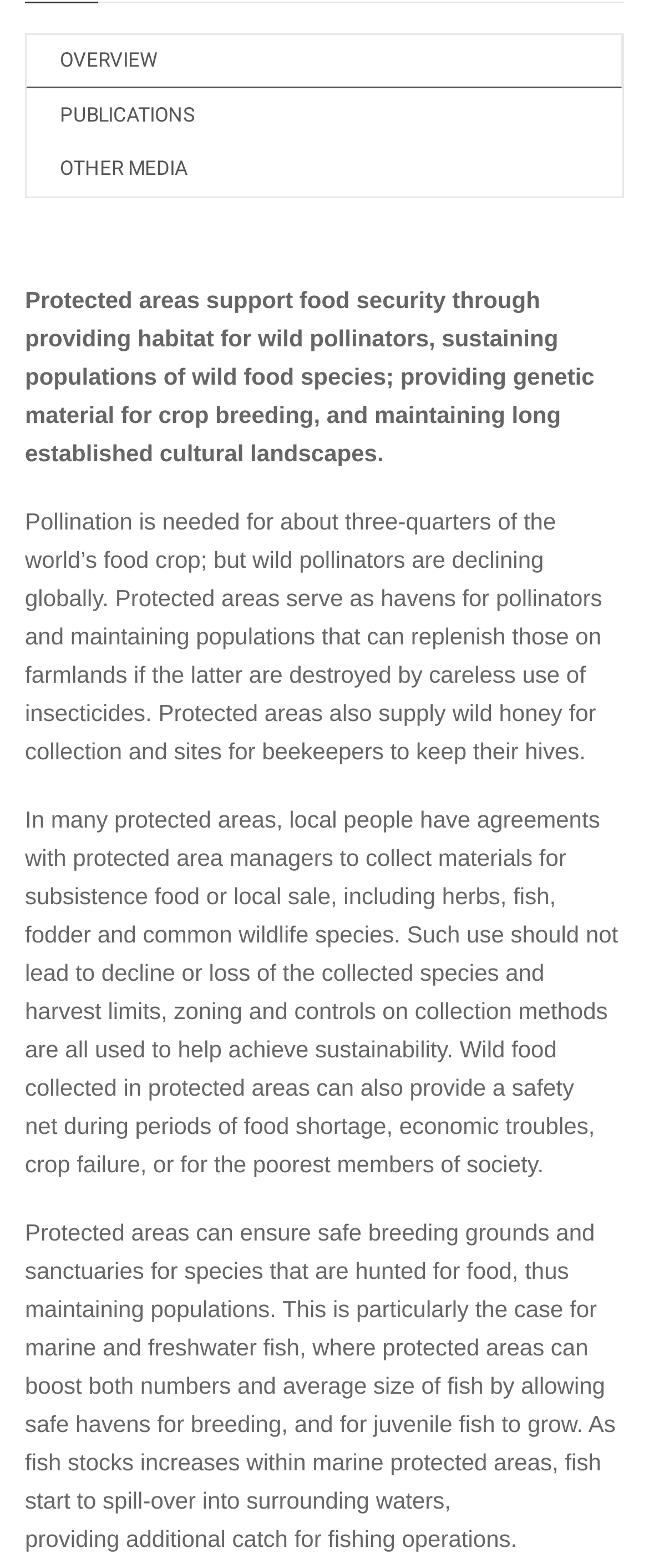Please find the bounding box for the UI component described as follows: "Uncategorized".

None